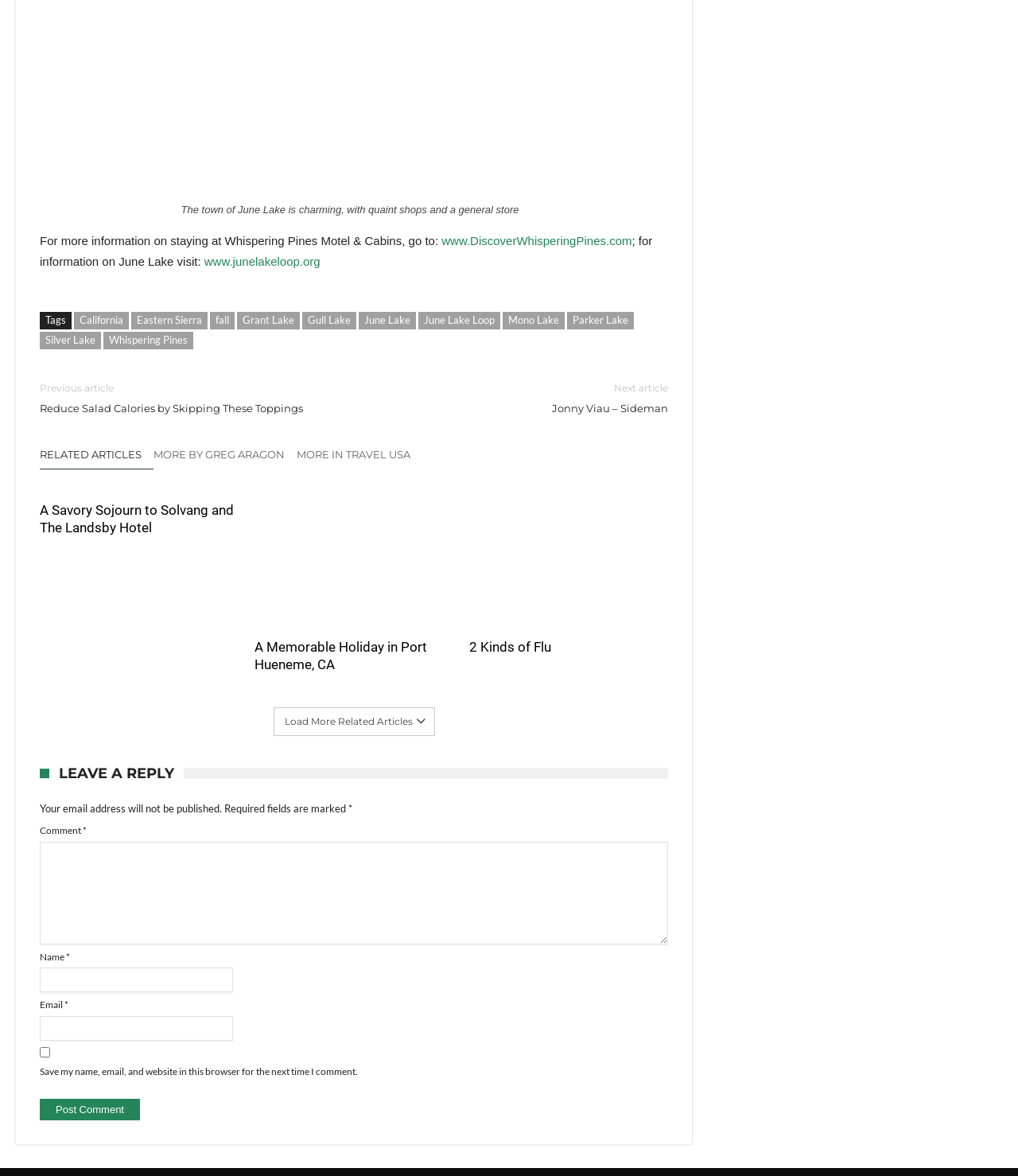Please locate the bounding box coordinates of the element that should be clicked to achieve the given instruction: "go to the website of June Lake Loop".

[0.201, 0.216, 0.315, 0.228]